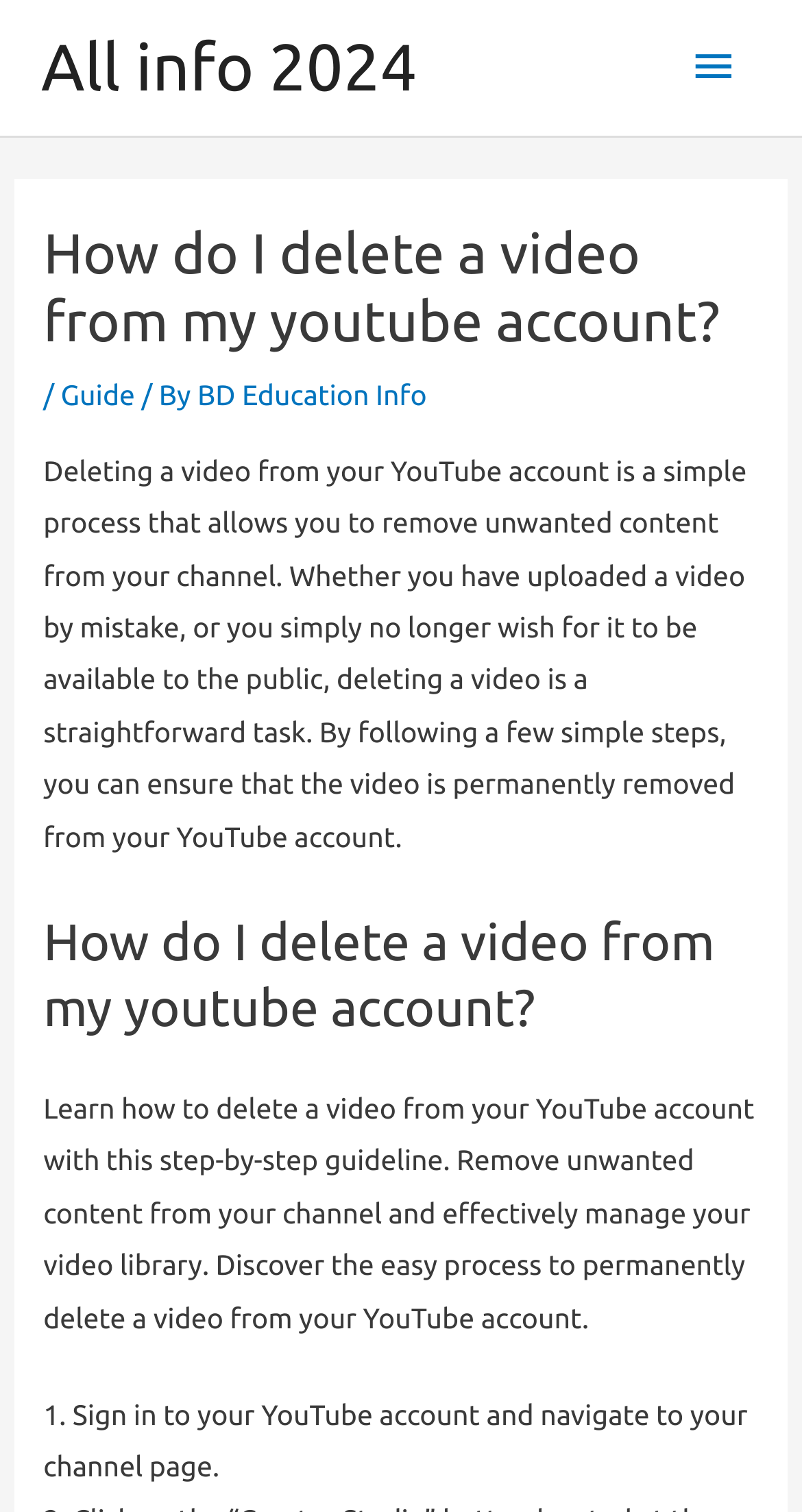Determine the bounding box for the described UI element: "All info 2024".

[0.051, 0.02, 0.52, 0.069]